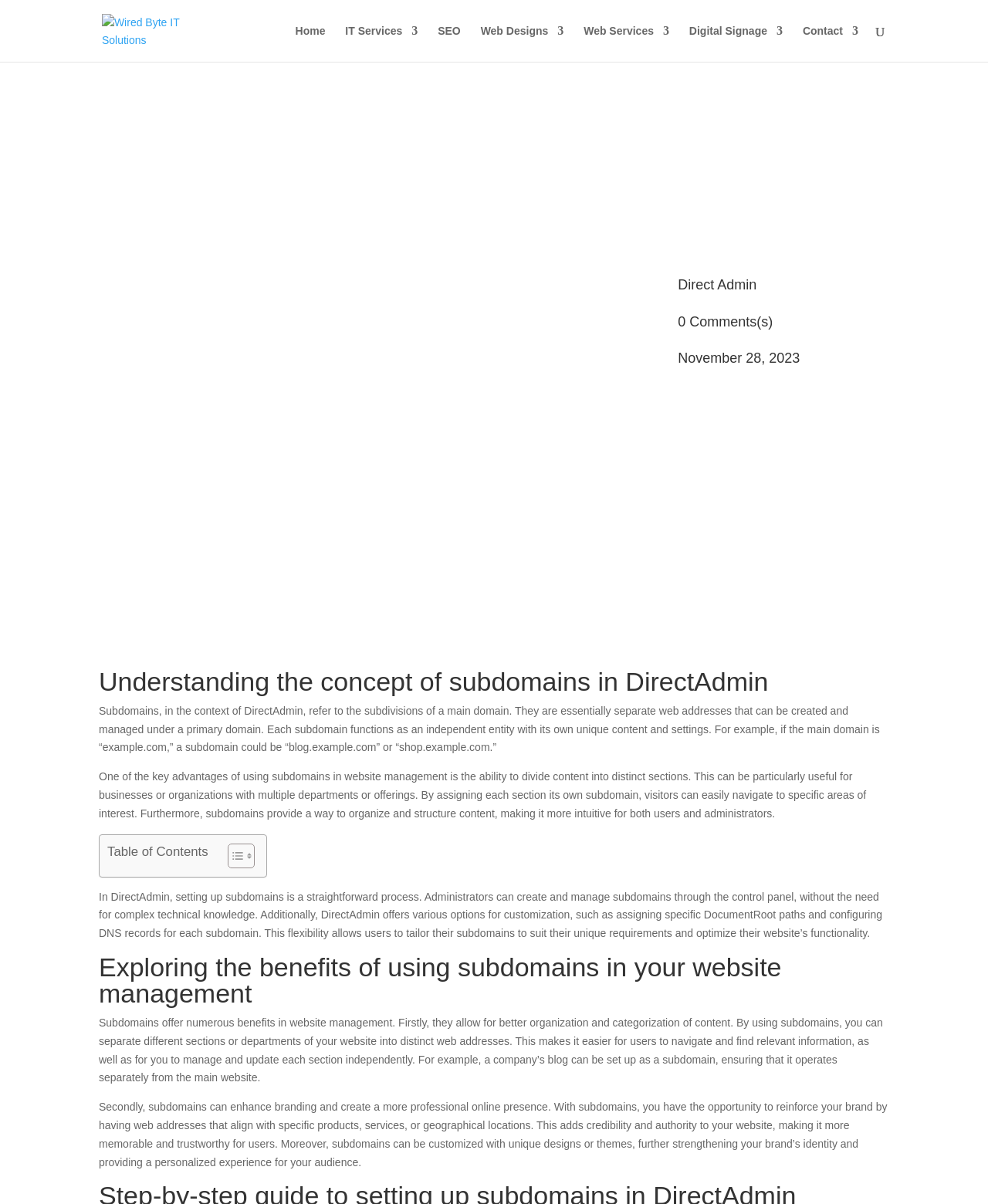Predict the bounding box of the UI element that fits this description: "SEO".

[0.443, 0.021, 0.466, 0.051]